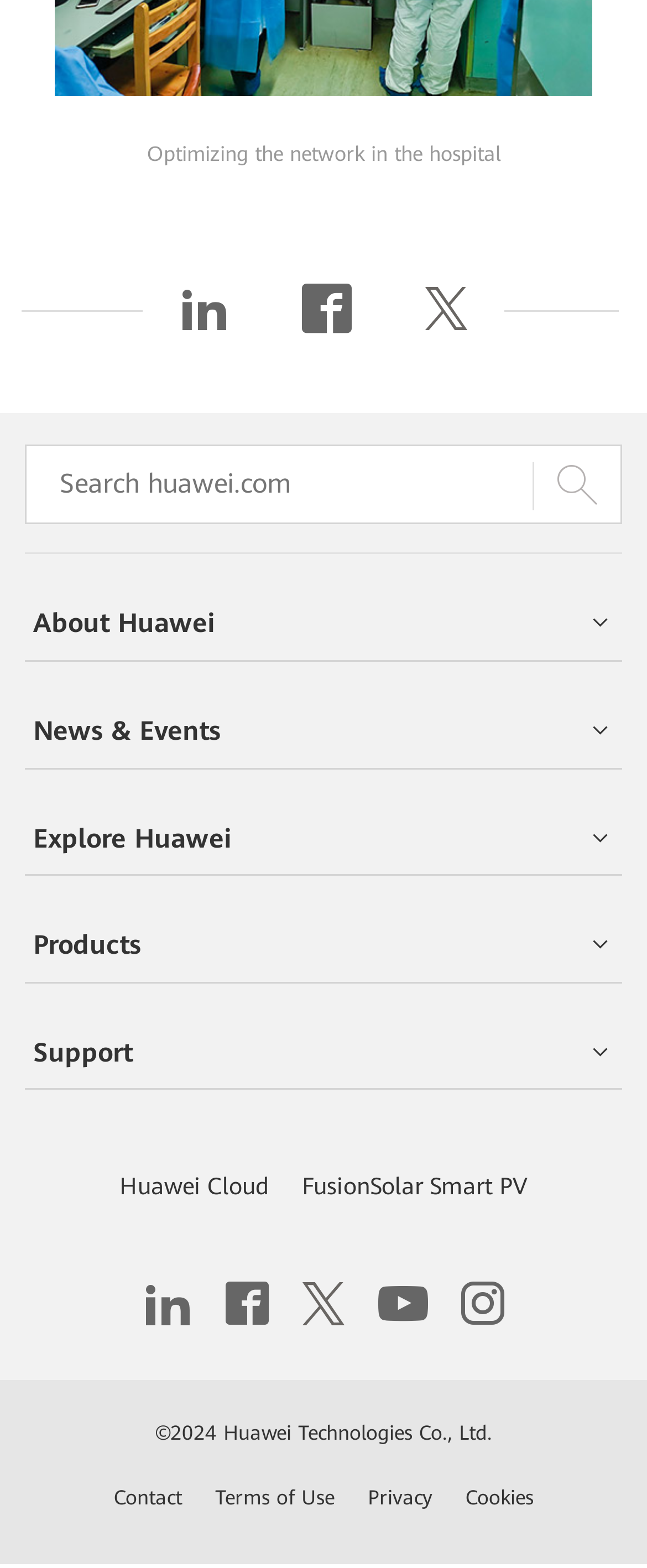Please identify the bounding box coordinates of where to click in order to follow the instruction: "Follow Huawei on Twitter".

[0.656, 0.197, 0.723, 0.214]